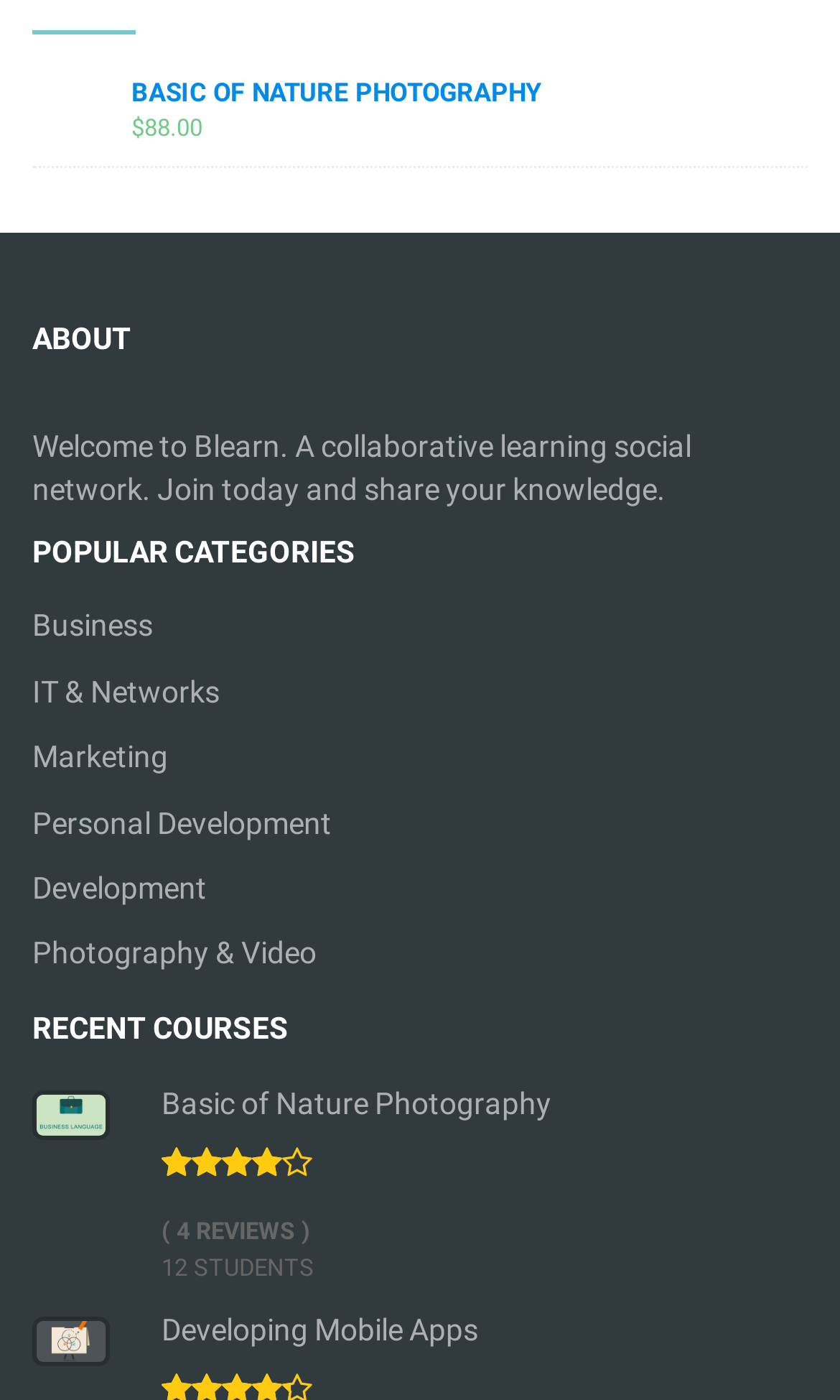Pinpoint the bounding box coordinates of the clickable area necessary to execute the following instruction: "Search for something". The coordinates should be given as four float numbers between 0 and 1, namely [left, top, right, bottom].

None